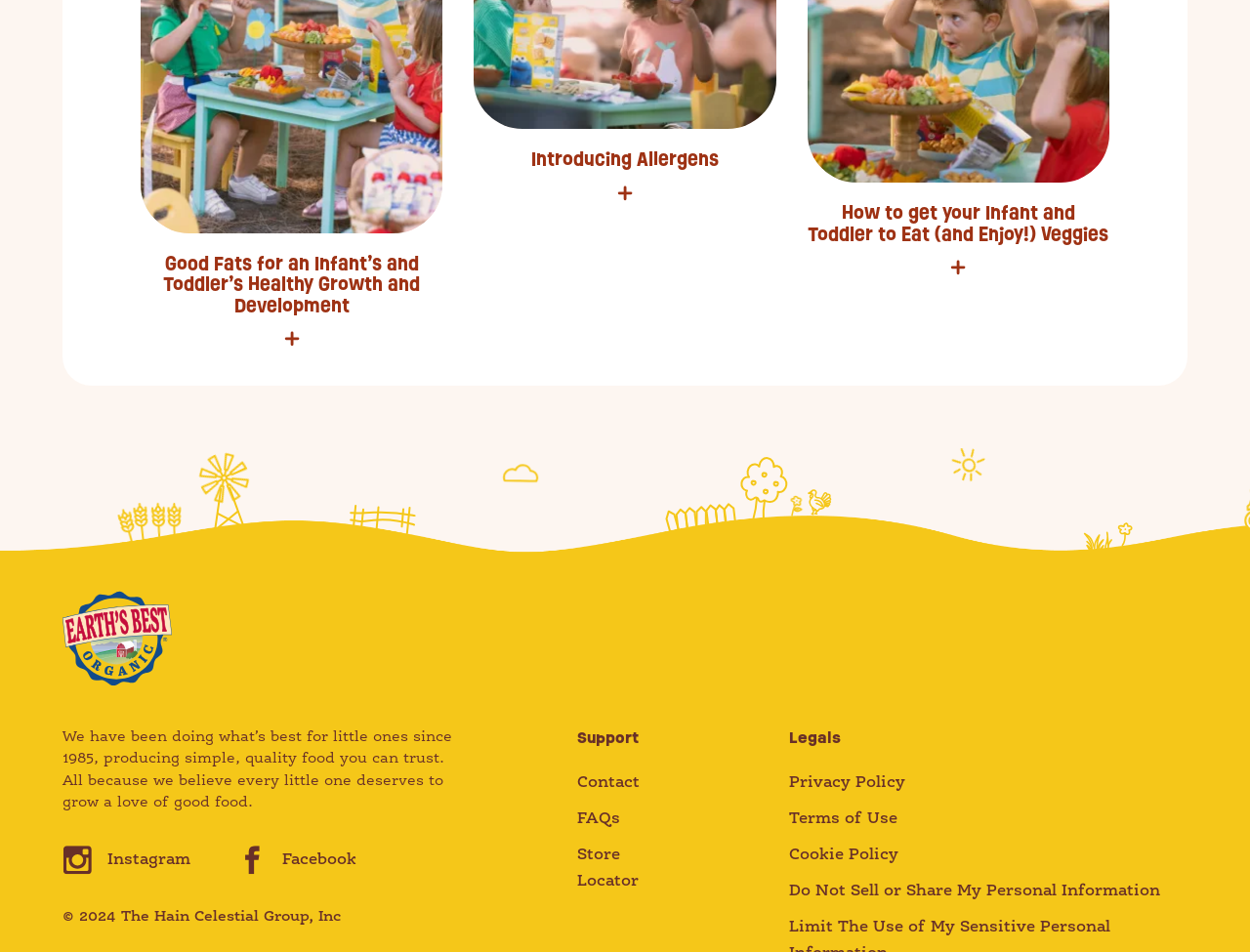Identify the bounding box coordinates of the clickable section necessary to follow the following instruction: "Visit the home page". The coordinates should be presented as four float numbers from 0 to 1, i.e., [left, top, right, bottom].

[0.05, 0.617, 0.138, 0.721]